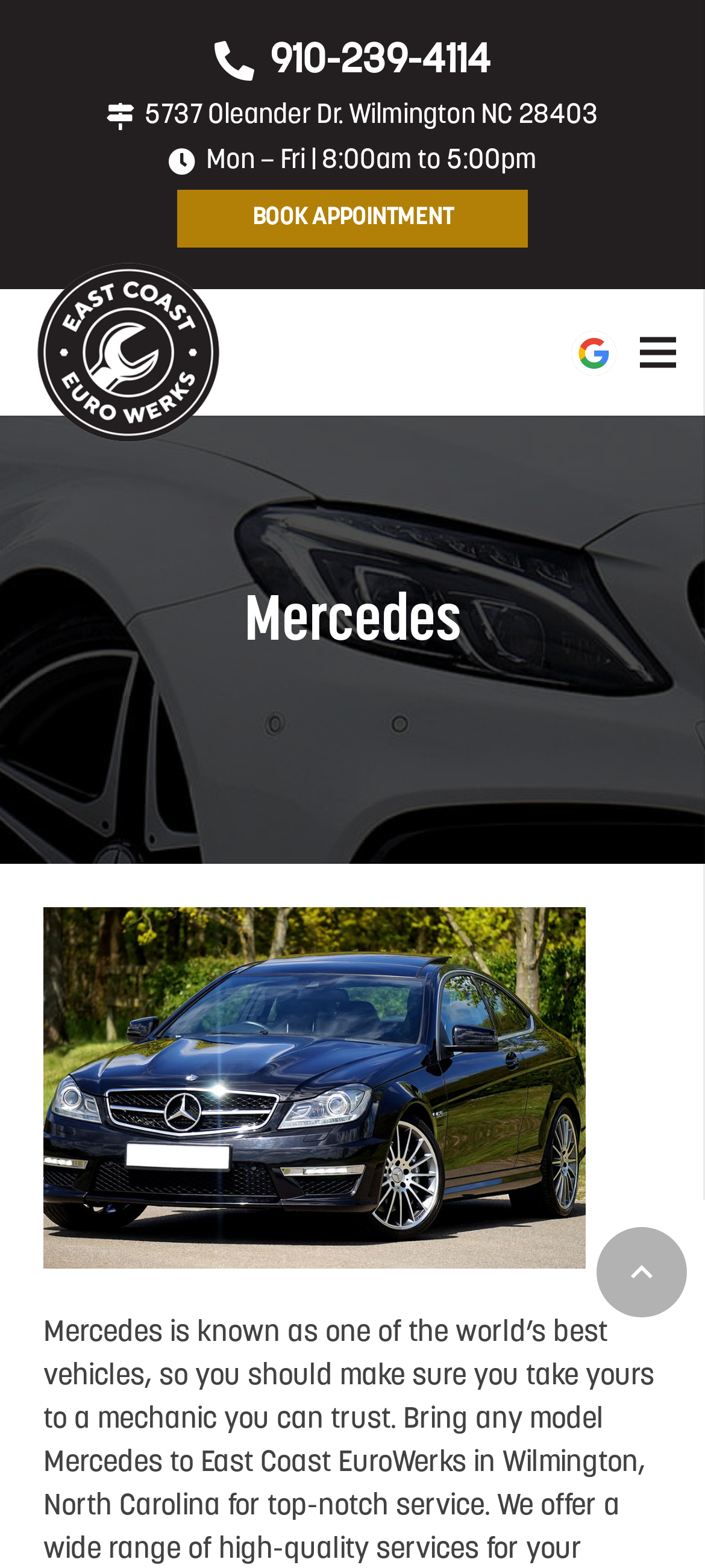What are the business hours of the Mercedes repair shop?
Please give a detailed and thorough answer to the question, covering all relevant points.

I found the business hours by looking at the StaticText element with the text 'Mon – Fri | 8:00am to 5:00pm' which is likely the business hours of the shop.